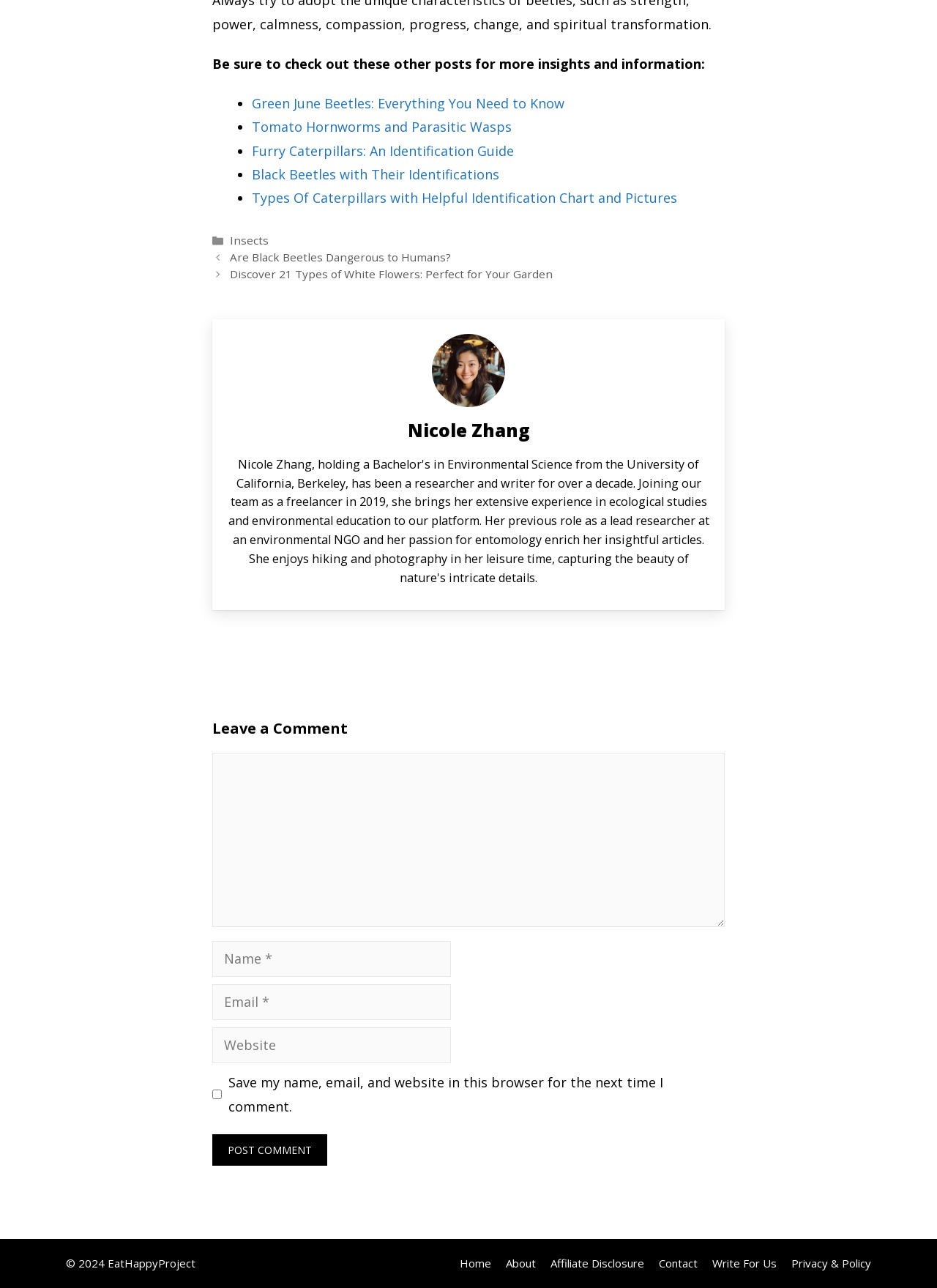Predict the bounding box of the UI element based on this description: "Privacy & Policy".

[0.845, 0.975, 0.93, 0.986]